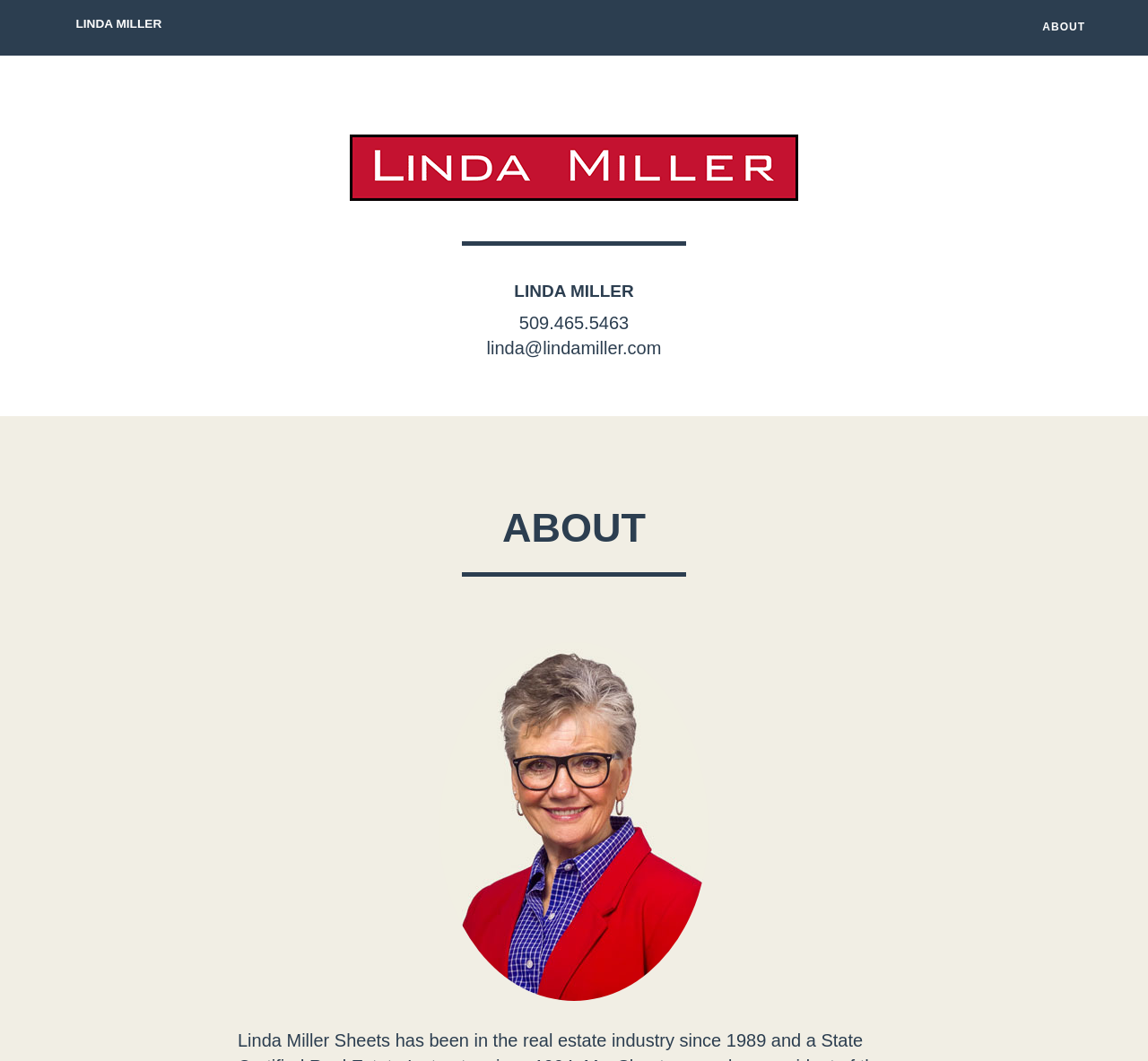Identify the bounding box coordinates for the UI element that matches this description: "Linda Miller".

[0.043, 0.021, 0.165, 0.072]